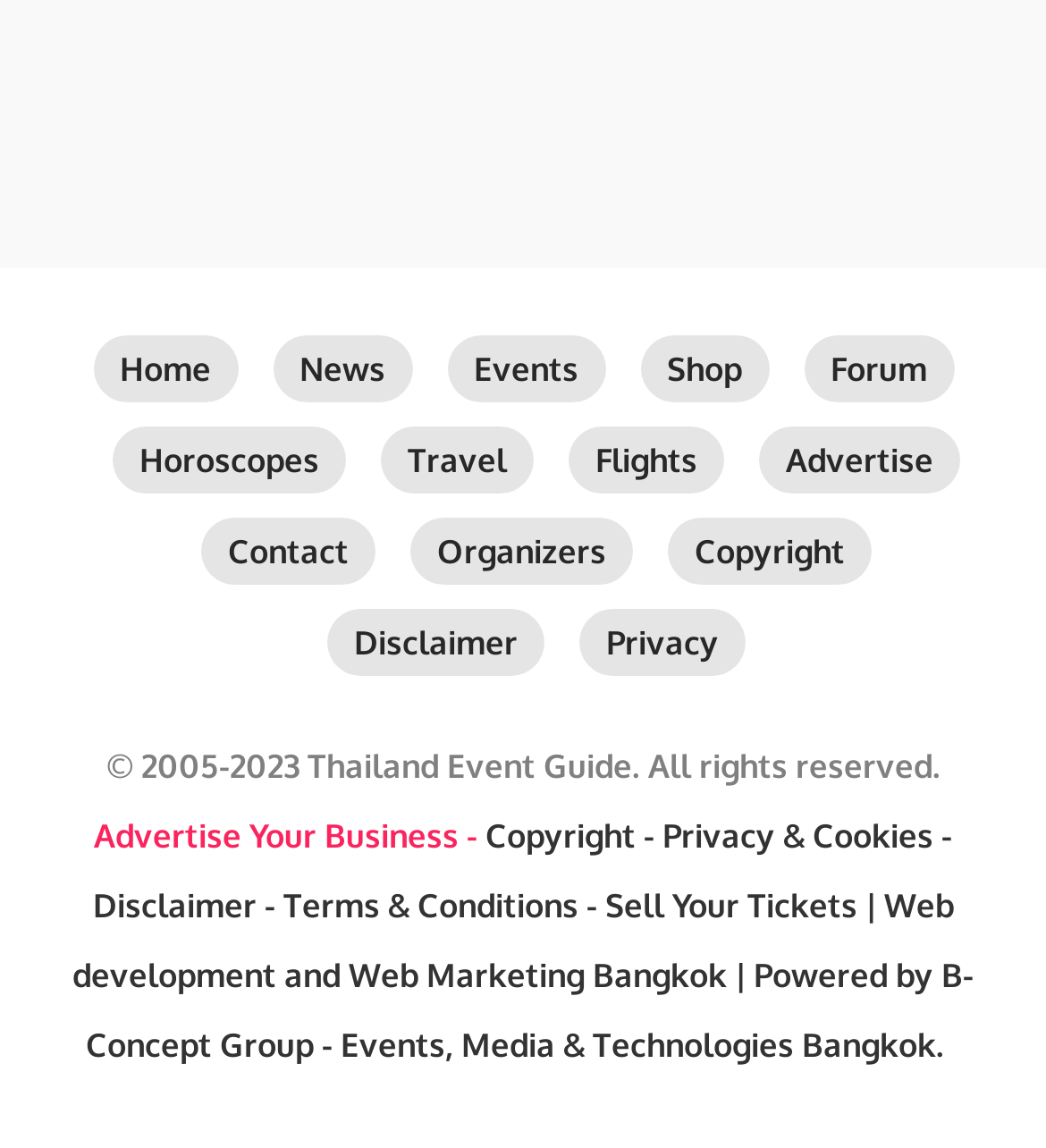Please provide the bounding box coordinates for the element that needs to be clicked to perform the following instruction: "view terms and conditions". The coordinates should be given as four float numbers between 0 and 1, i.e., [left, top, right, bottom].

[0.271, 0.77, 0.553, 0.805]